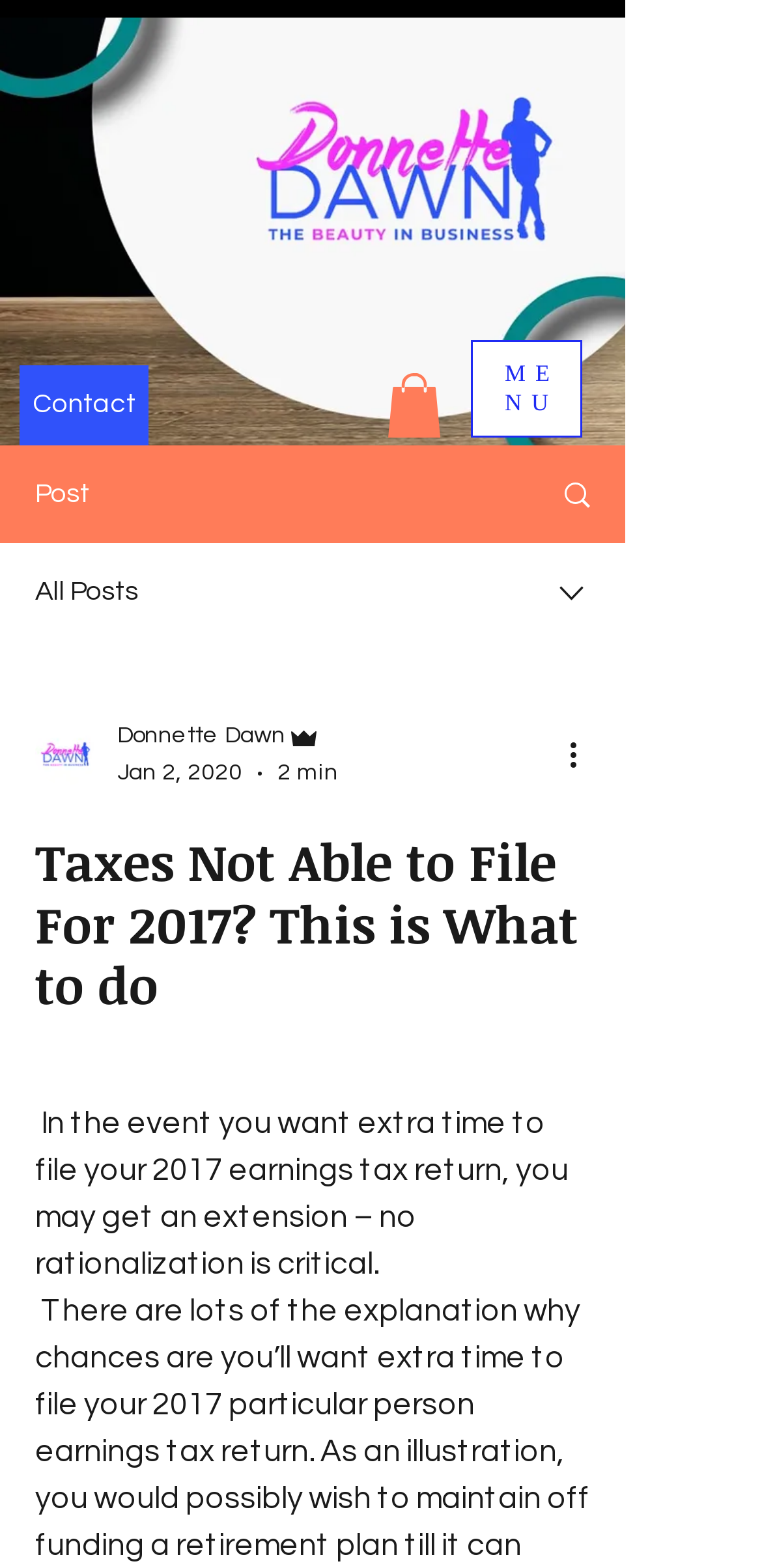Please find the bounding box for the UI component described as follows: "Donnette Dawn".

[0.154, 0.458, 0.444, 0.482]